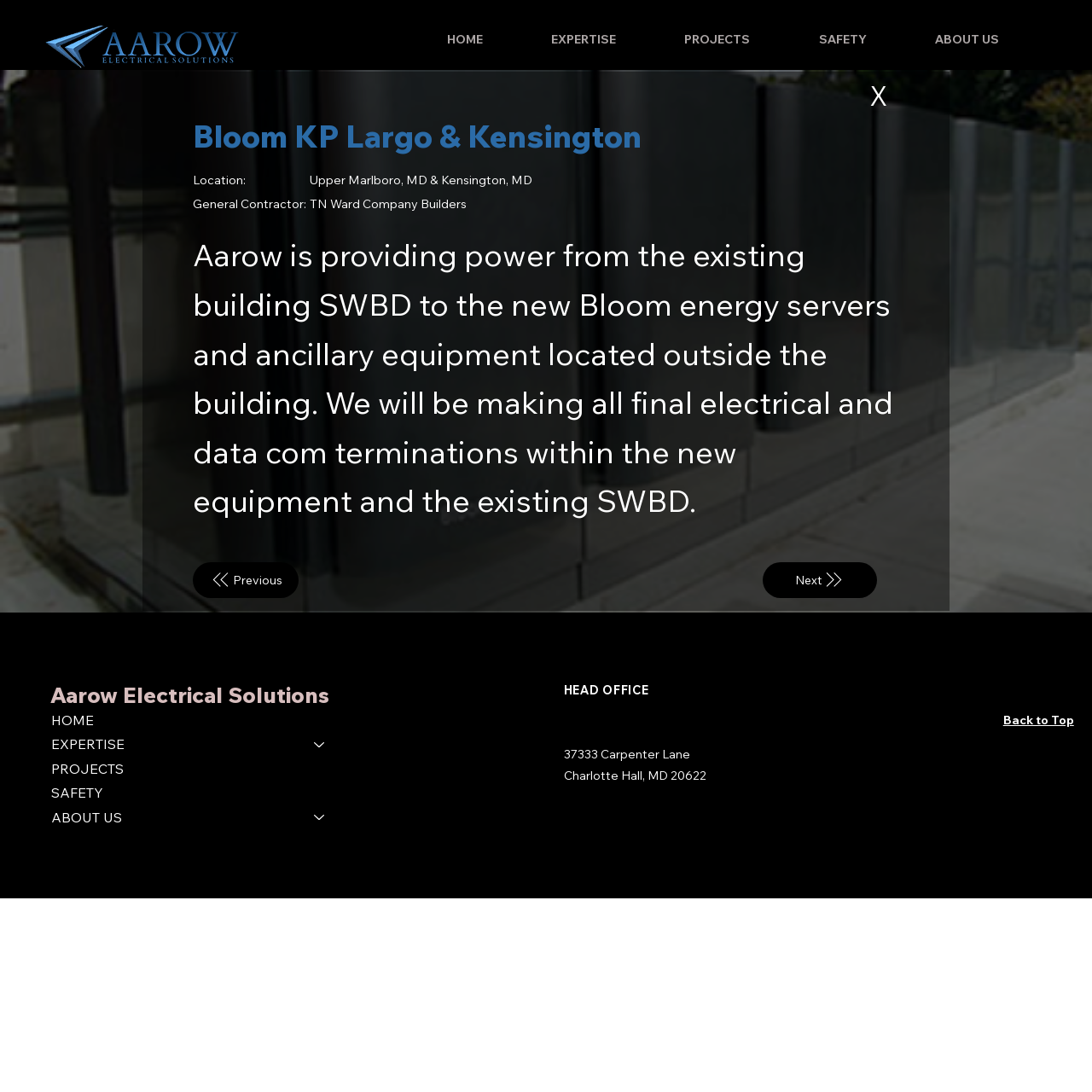What is the location of the head office?
Please answer the question with a single word or phrase, referencing the image.

Charlotte Hall, MD 20622